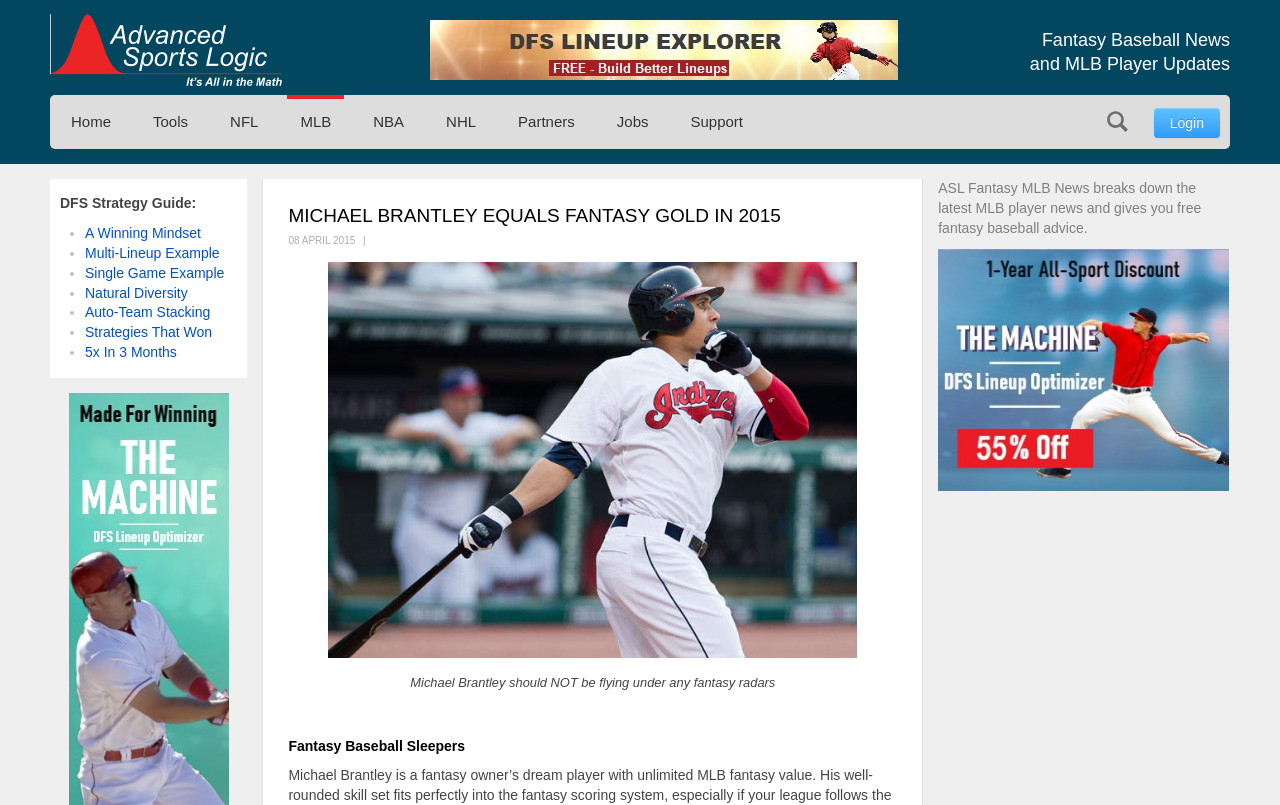What is the main topic of this webpage?
Please provide a comprehensive answer to the question based on the webpage screenshot.

Based on the webpage's content, including the heading 'Fantasy Baseball News and MLB Player Updates' and the article about Michael Brantley, it is clear that the main topic of this webpage is fantasy baseball.